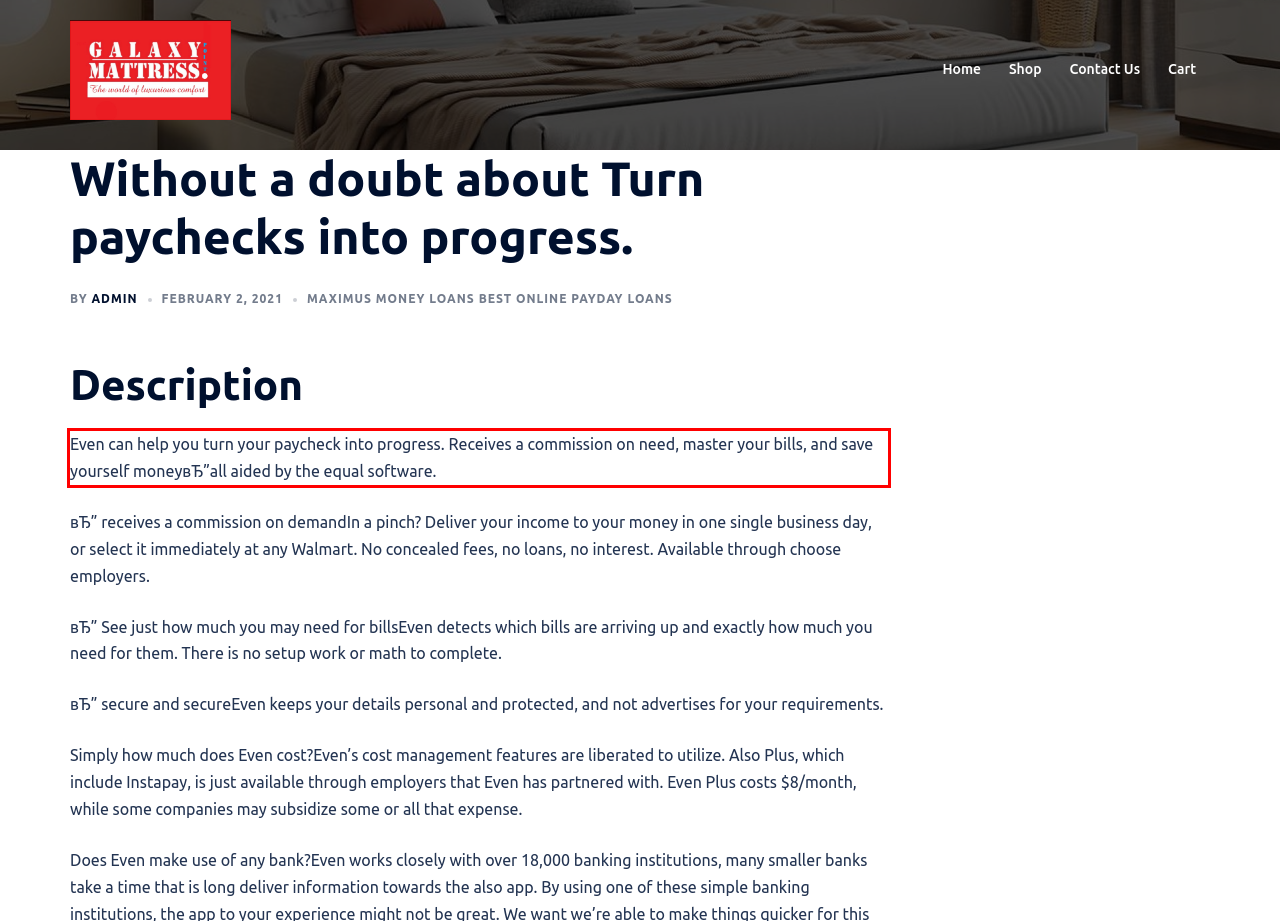You are provided with a screenshot of a webpage that includes a UI element enclosed in a red rectangle. Extract the text content inside this red rectangle.

Even can help you turn your paycheck into progress. Receives a commission on need, master your bills, and save yourself moneyвЂ”all aided by the equal software.